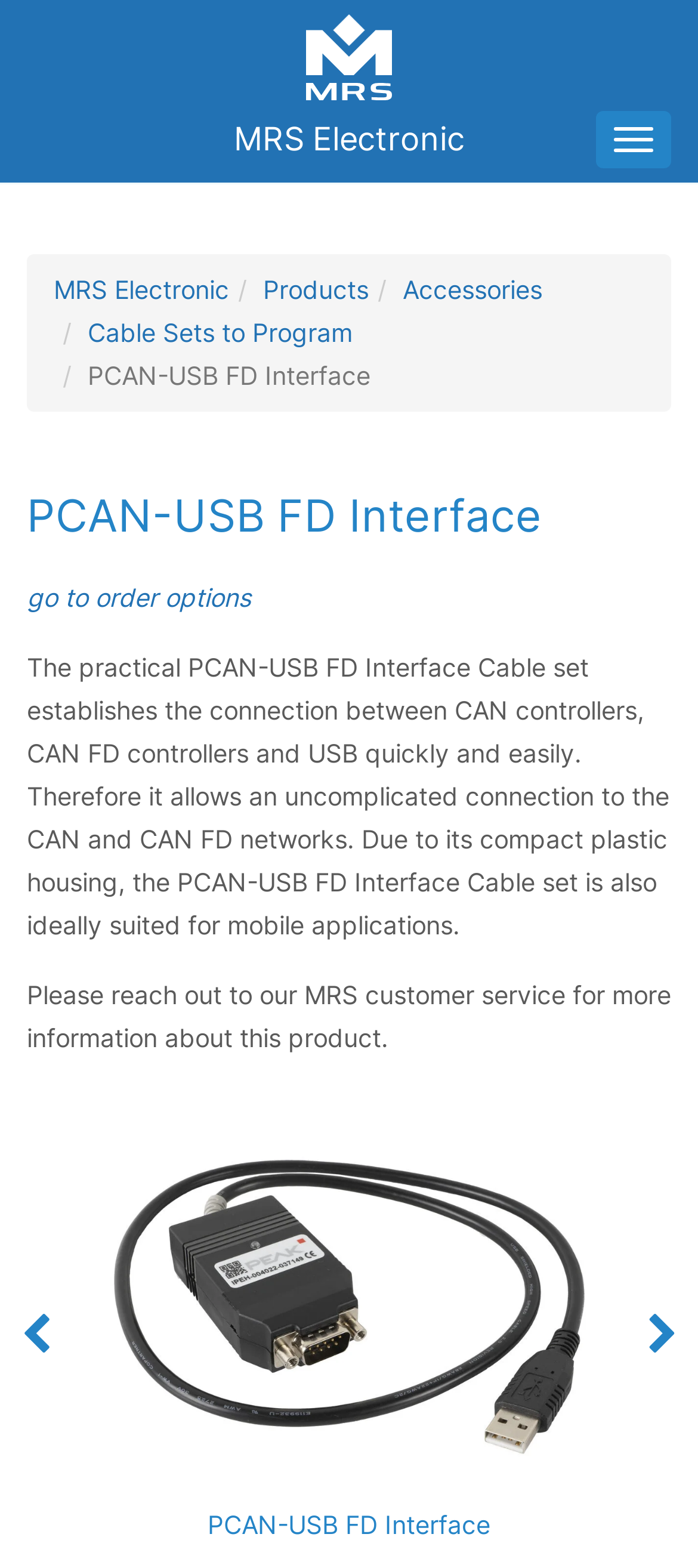Identify the bounding box coordinates of the clickable region required to complete the instruction: "Visit LiveSide.net". The coordinates should be given as four float numbers within the range of 0 and 1, i.e., [left, top, right, bottom].

None